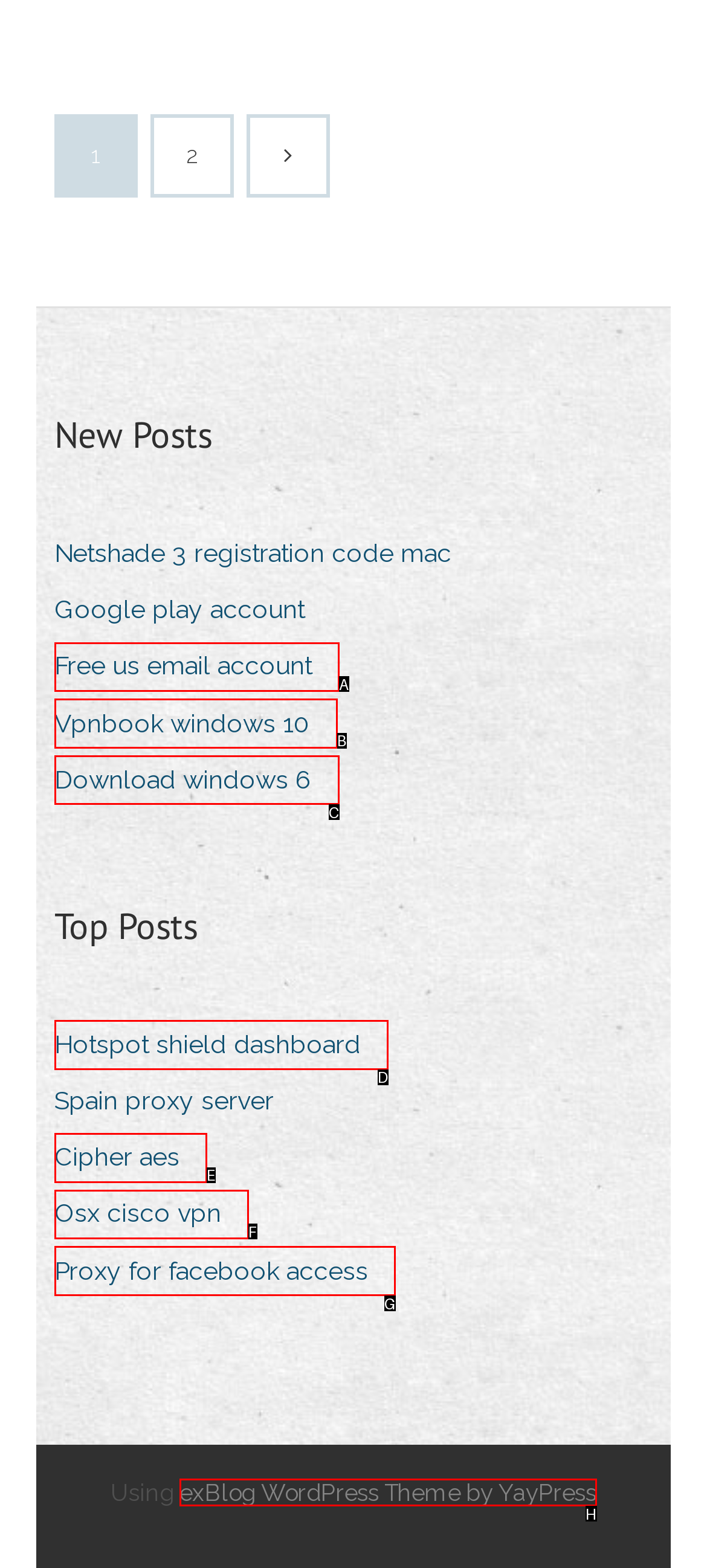Given the description: Cipher aes, identify the matching HTML element. Provide the letter of the correct option.

E